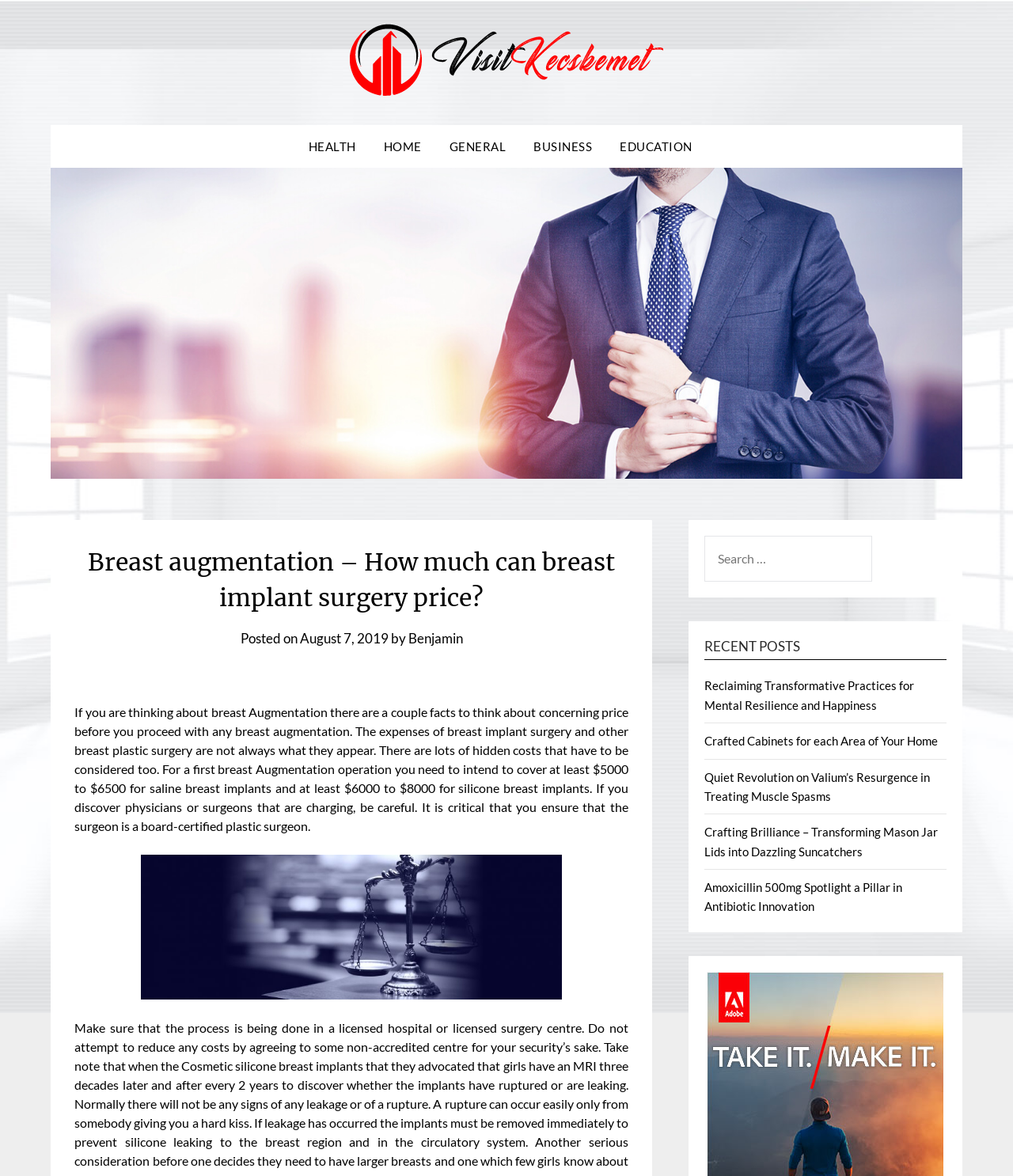Please identify the bounding box coordinates of the element that needs to be clicked to execute the following command: "Read the 'Breast augmentation – How much can breast implant surgery price?' article". Provide the bounding box using four float numbers between 0 and 1, formatted as [left, top, right, bottom].

[0.074, 0.463, 0.62, 0.523]